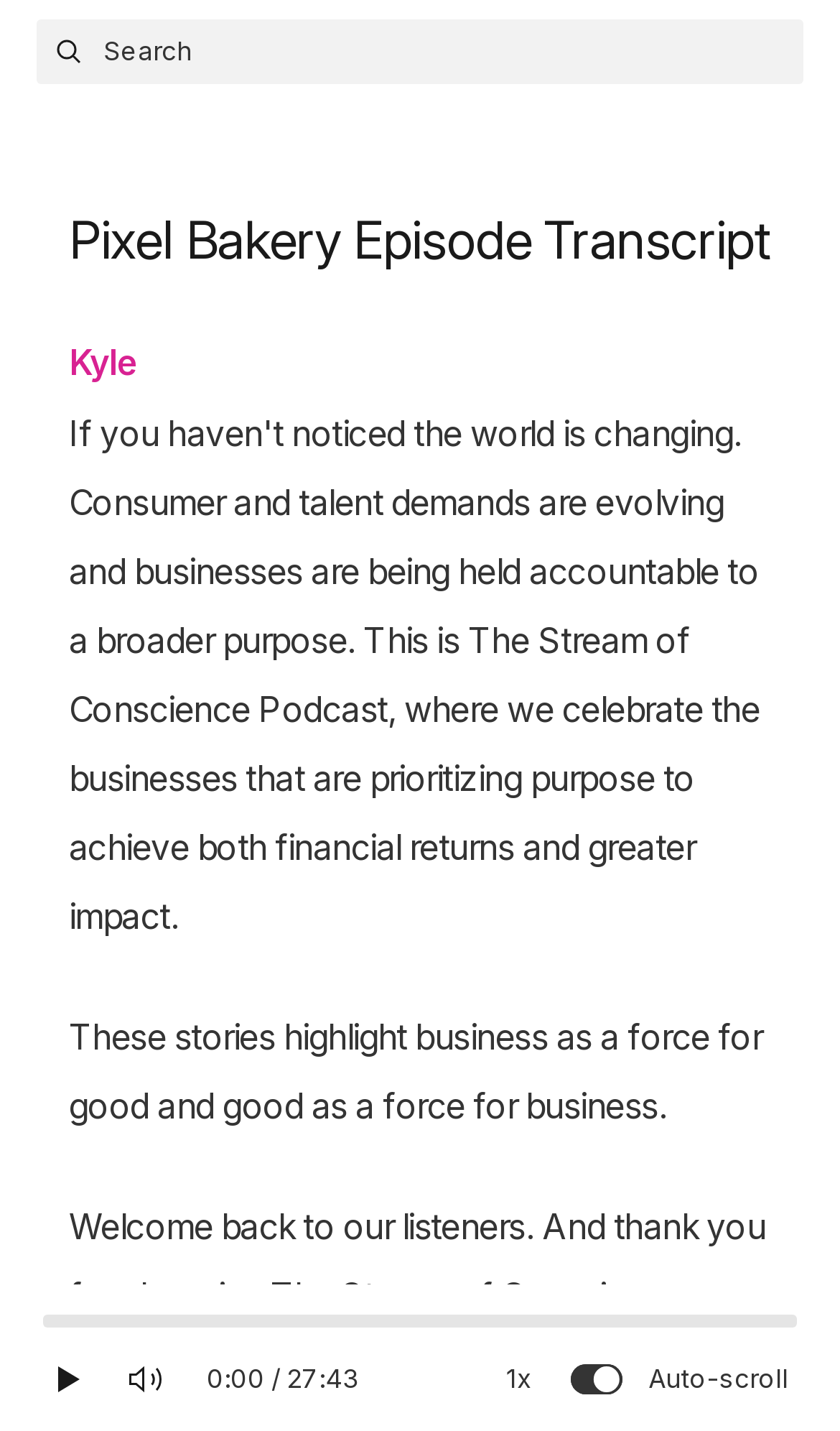What is the name of the speaker?
Examine the image and provide an in-depth answer to the question.

I found this answer by reading the text 'Kyle Cartwright' which appears at the bottom of the webpage, indicating that it is the name of the speaker.